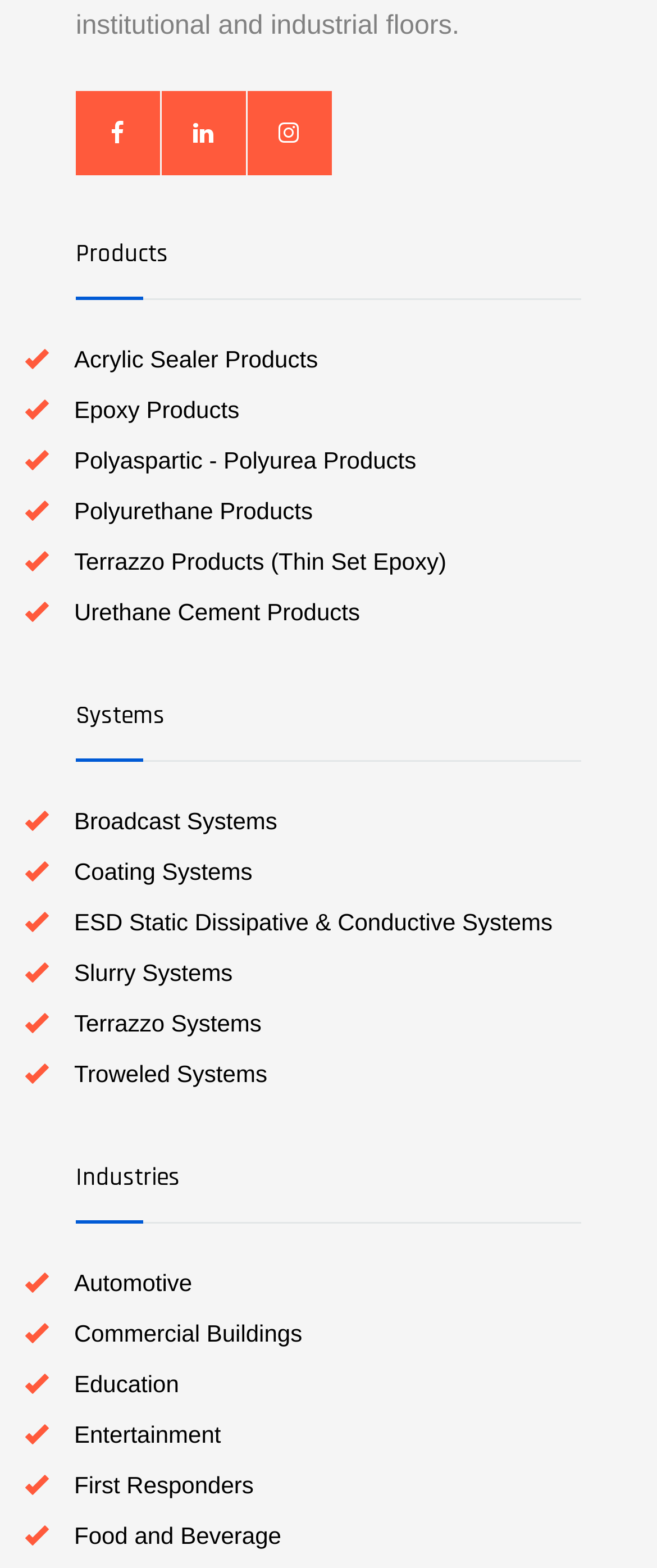Show the bounding box coordinates of the element that should be clicked to complete the task: "View 2024 Honda Element details".

None